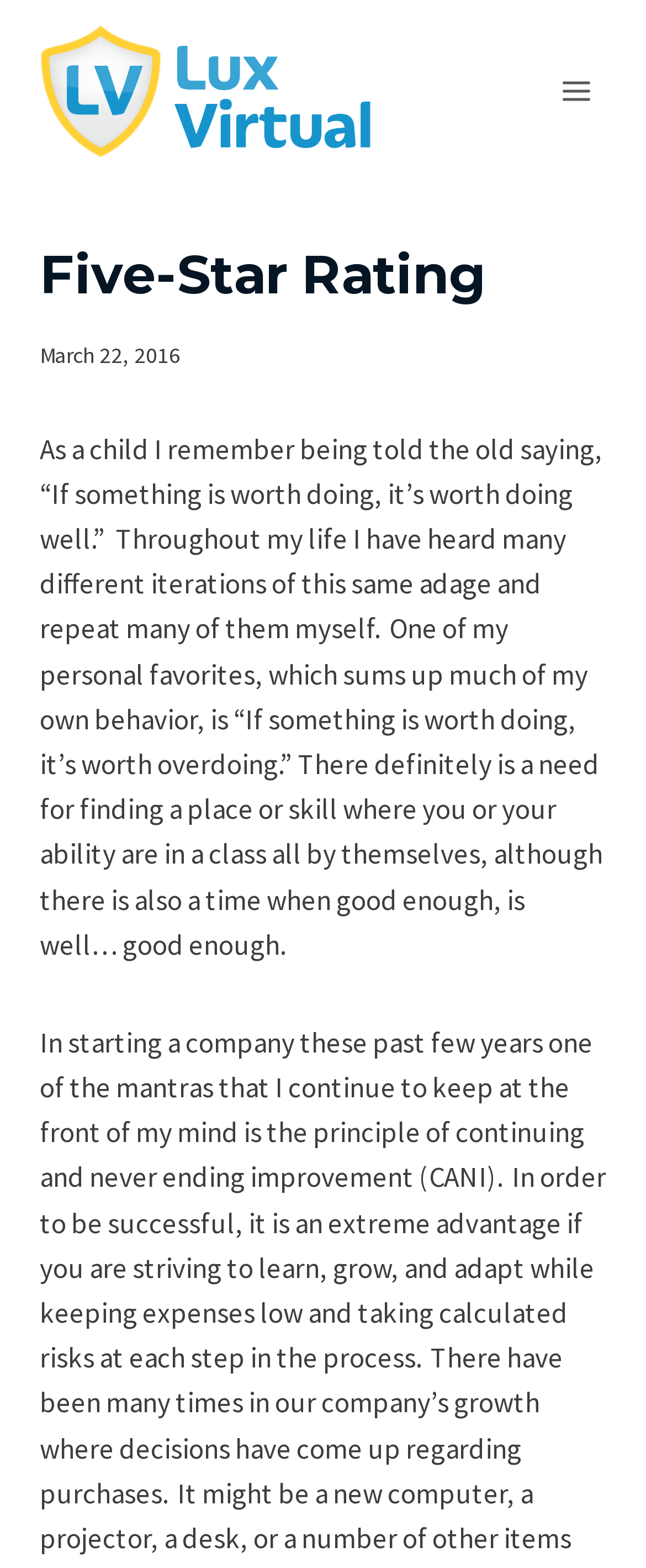What is the purpose of the button in the top-right corner?
Using the image, provide a concise answer in one word or a short phrase.

To open the menu